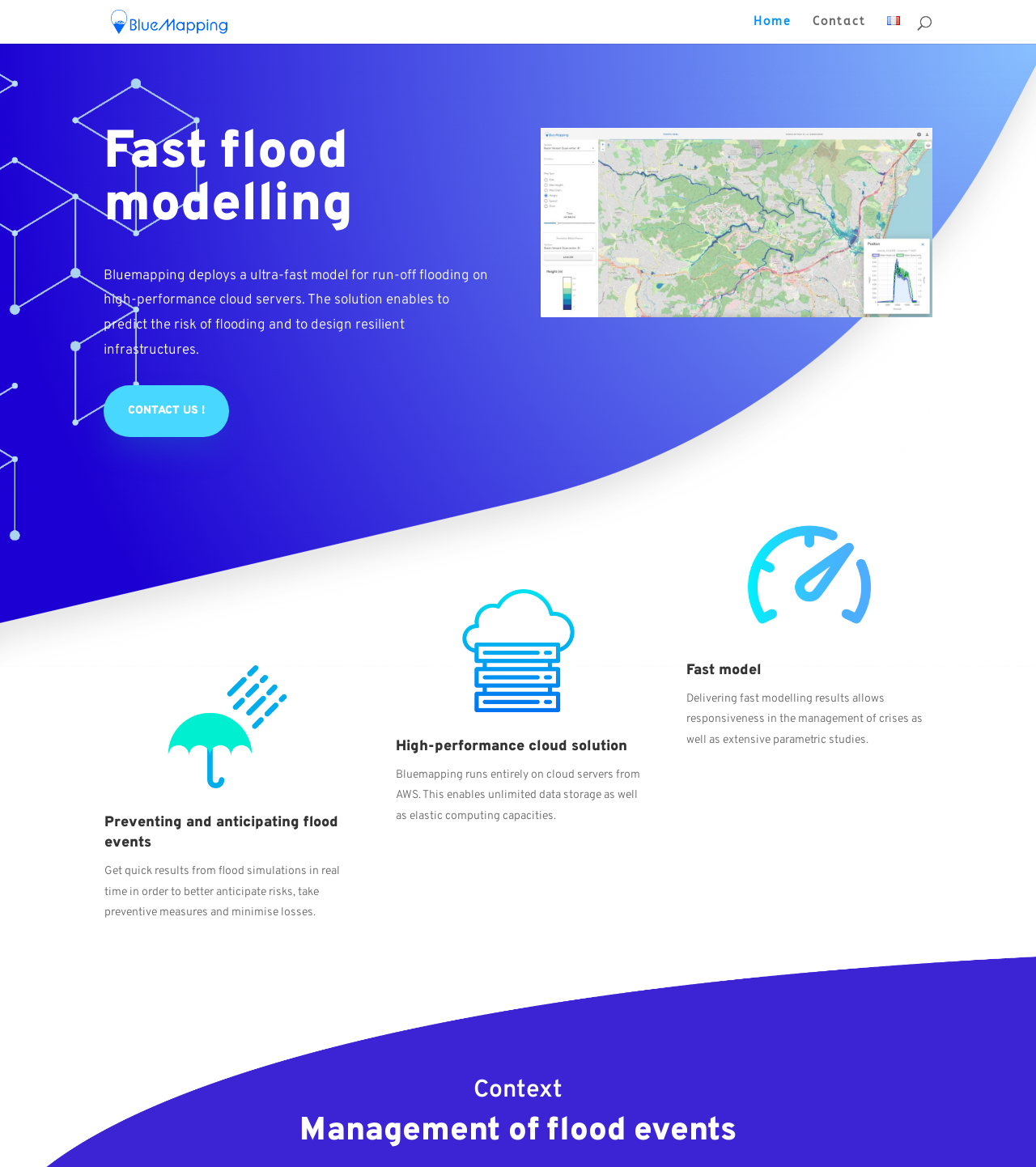Identify and provide the bounding box coordinates of the UI element described: "Contact us !". The coordinates should be formatted as [left, top, right, bottom], with each number being a float between 0 and 1.

[0.1, 0.33, 0.221, 0.375]